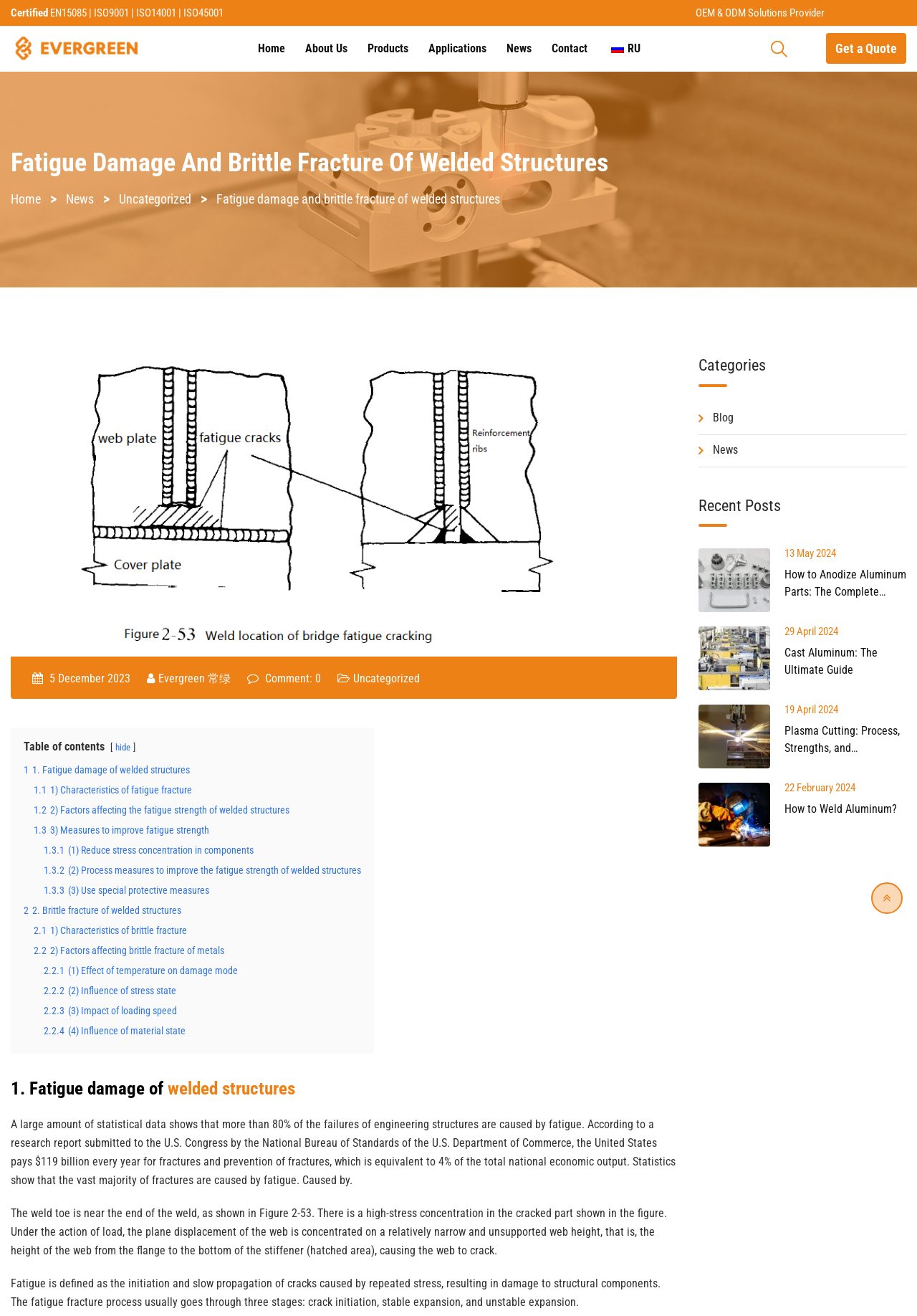Determine the bounding box coordinates of the region that needs to be clicked to achieve the task: "Go to the 'Home' page".

[0.272, 0.01, 0.321, 0.064]